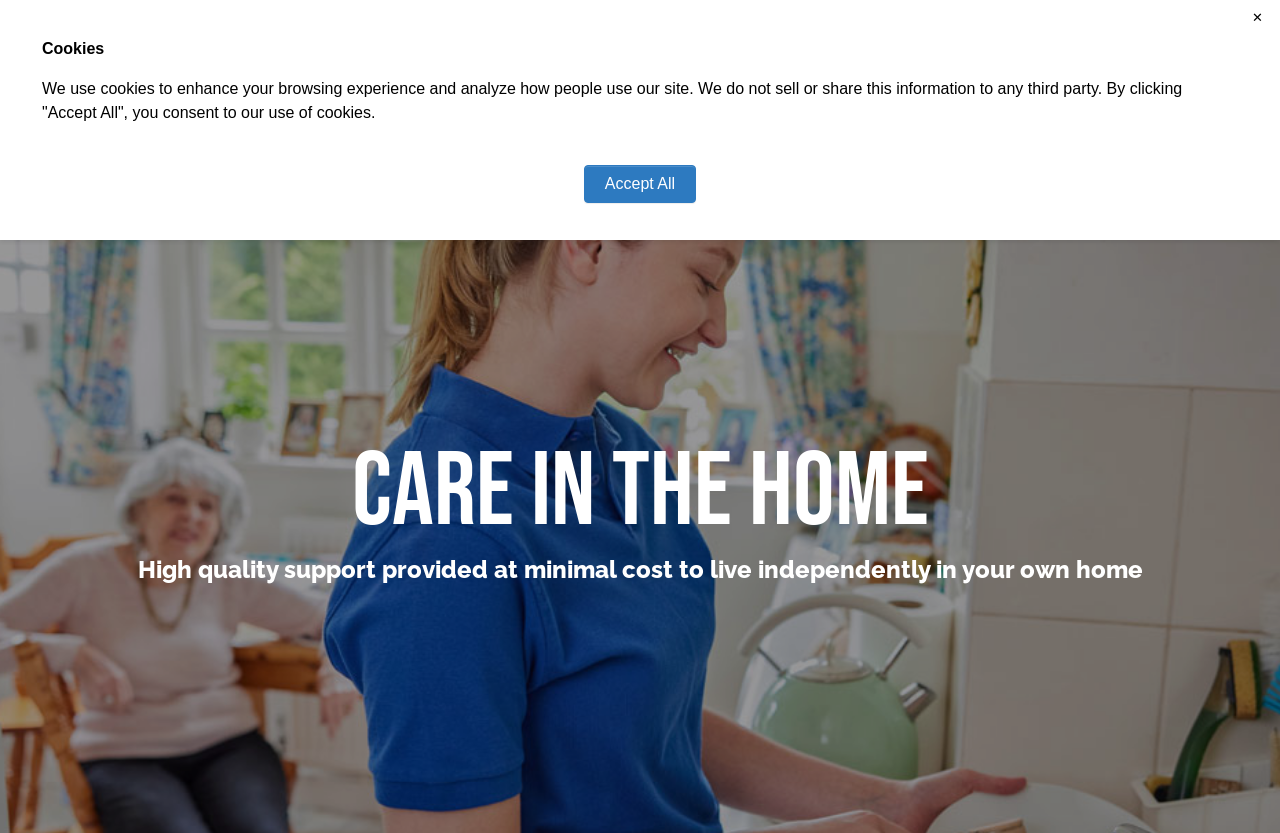Please specify the bounding box coordinates of the area that should be clicked to accomplish the following instruction: "View Care Services". The coordinates should consist of four float numbers between 0 and 1, i.e., [left, top, right, bottom].

[0.123, 0.01, 0.226, 0.086]